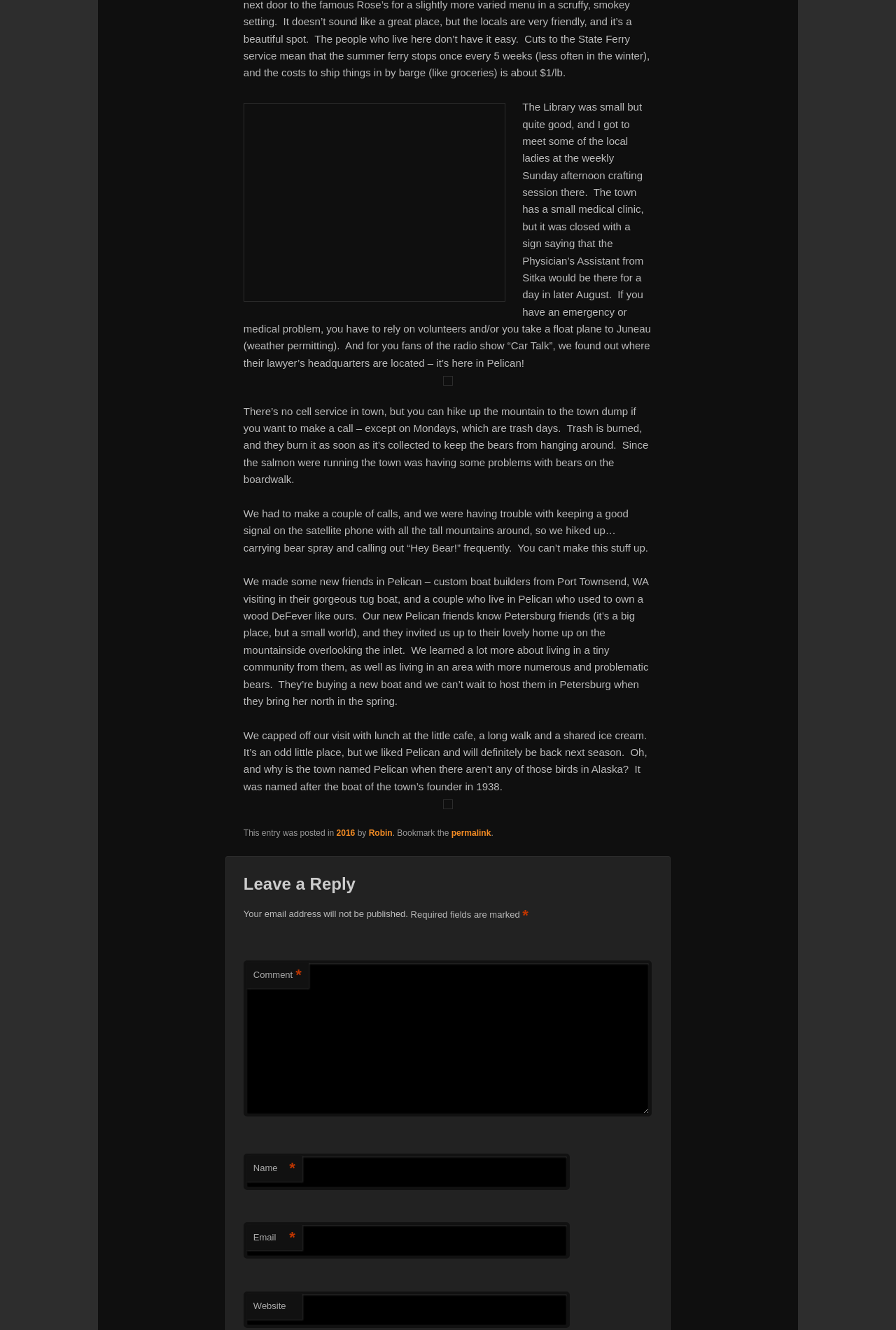From the details in the image, provide a thorough response to the question: What is the name of the town described in the webpage?

The webpage describes a town with a small library, a medical clinic, and a weekly Sunday afternoon crafting session. The town has no cell service, and the only way to make a call is to hike up the mountain to the town dump. The town is also known for its problems with bears. Based on these descriptions, I infer that the name of the town is Pelican.